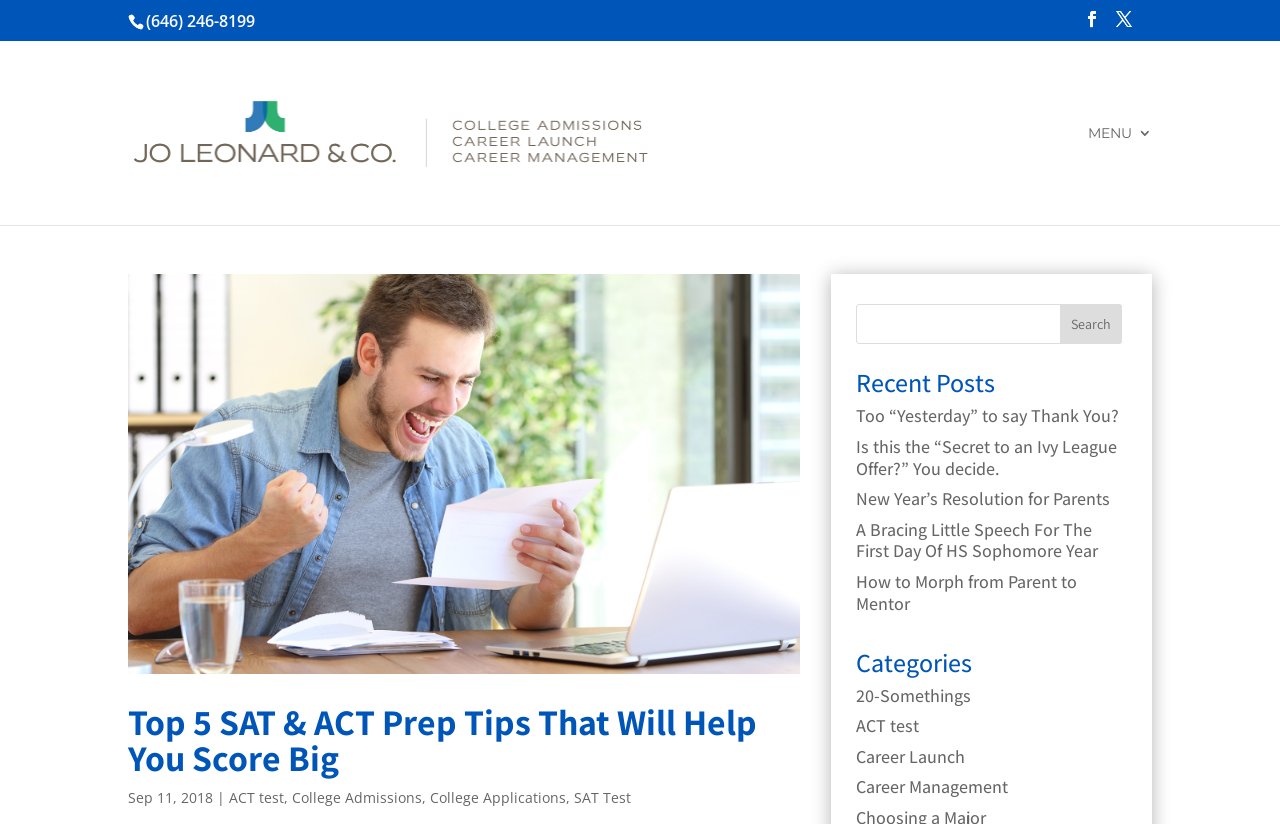Please find the bounding box coordinates of the element's region to be clicked to carry out this instruction: "View the categories".

[0.669, 0.787, 0.877, 0.831]